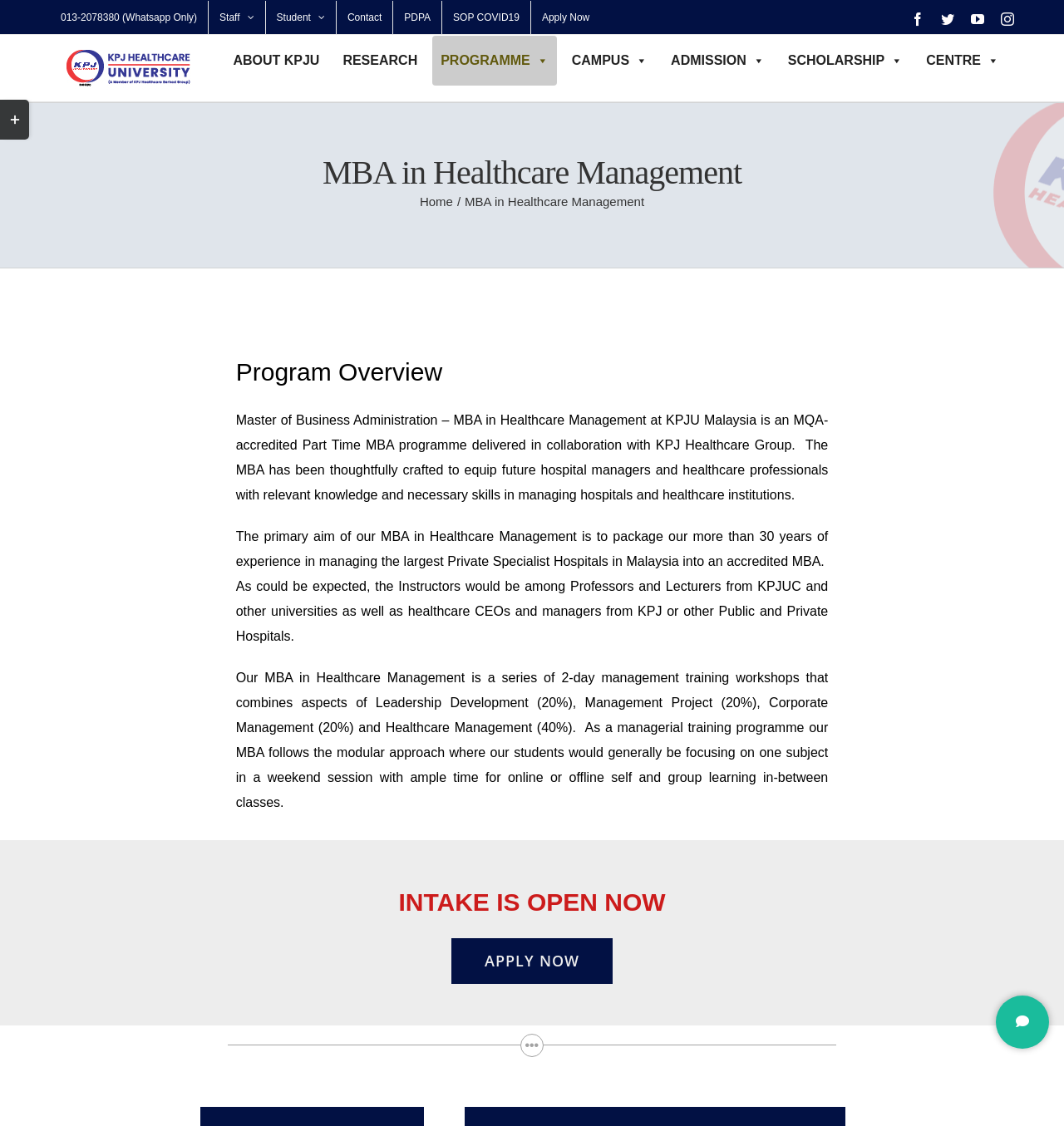Locate the bounding box coordinates of the area you need to click to fulfill this instruction: 'Select 1хСтавка включает'. The coordinates must be in the form of four float numbers ranging from 0 to 1: [left, top, right, bottom].

None